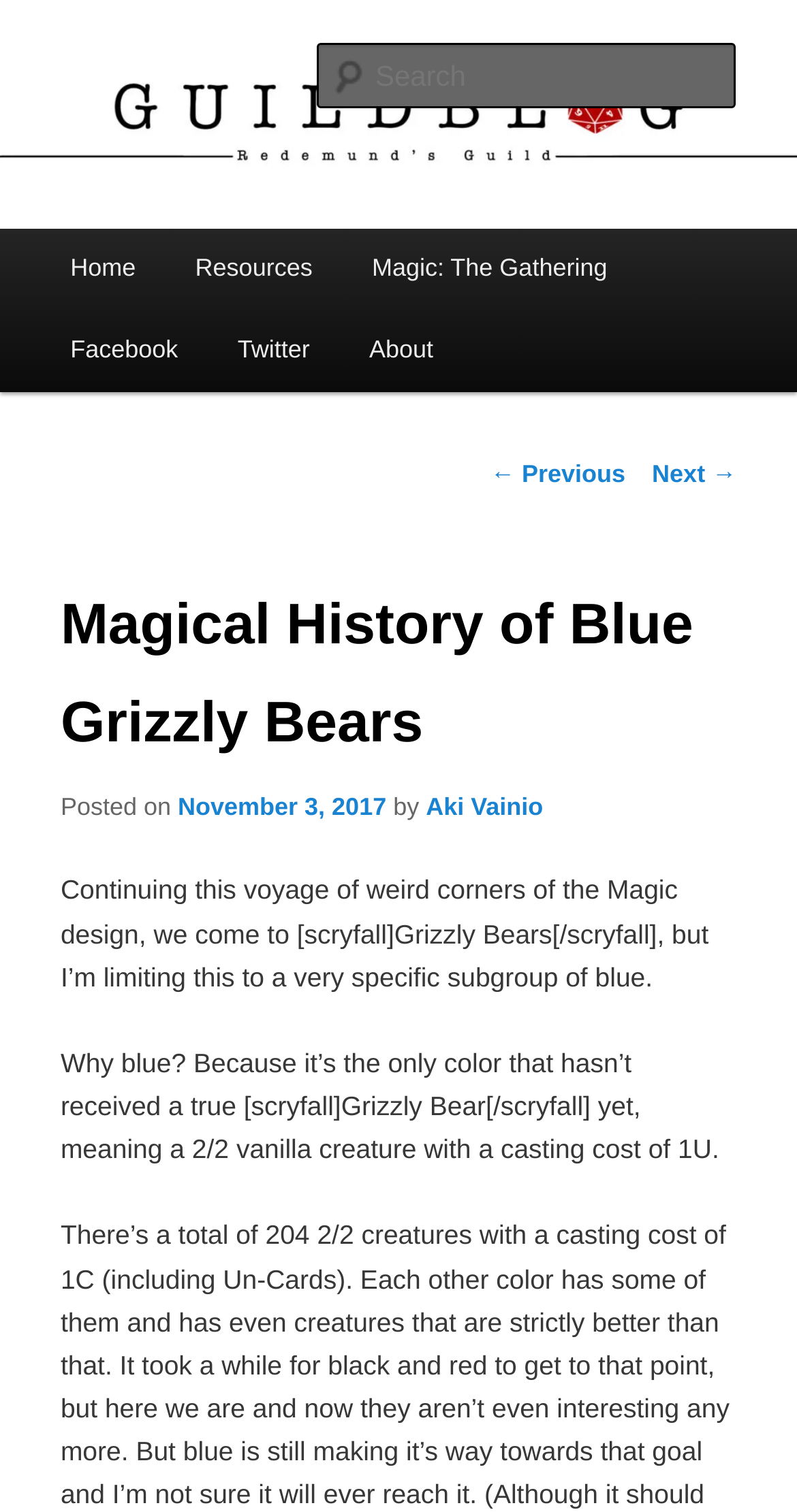Please determine the bounding box coordinates of the element to click on in order to accomplish the following task: "Read the post about Magical History of Blue Grizzly Bears". Ensure the coordinates are four float numbers ranging from 0 to 1, i.e., [left, top, right, bottom].

[0.076, 0.361, 0.924, 0.522]